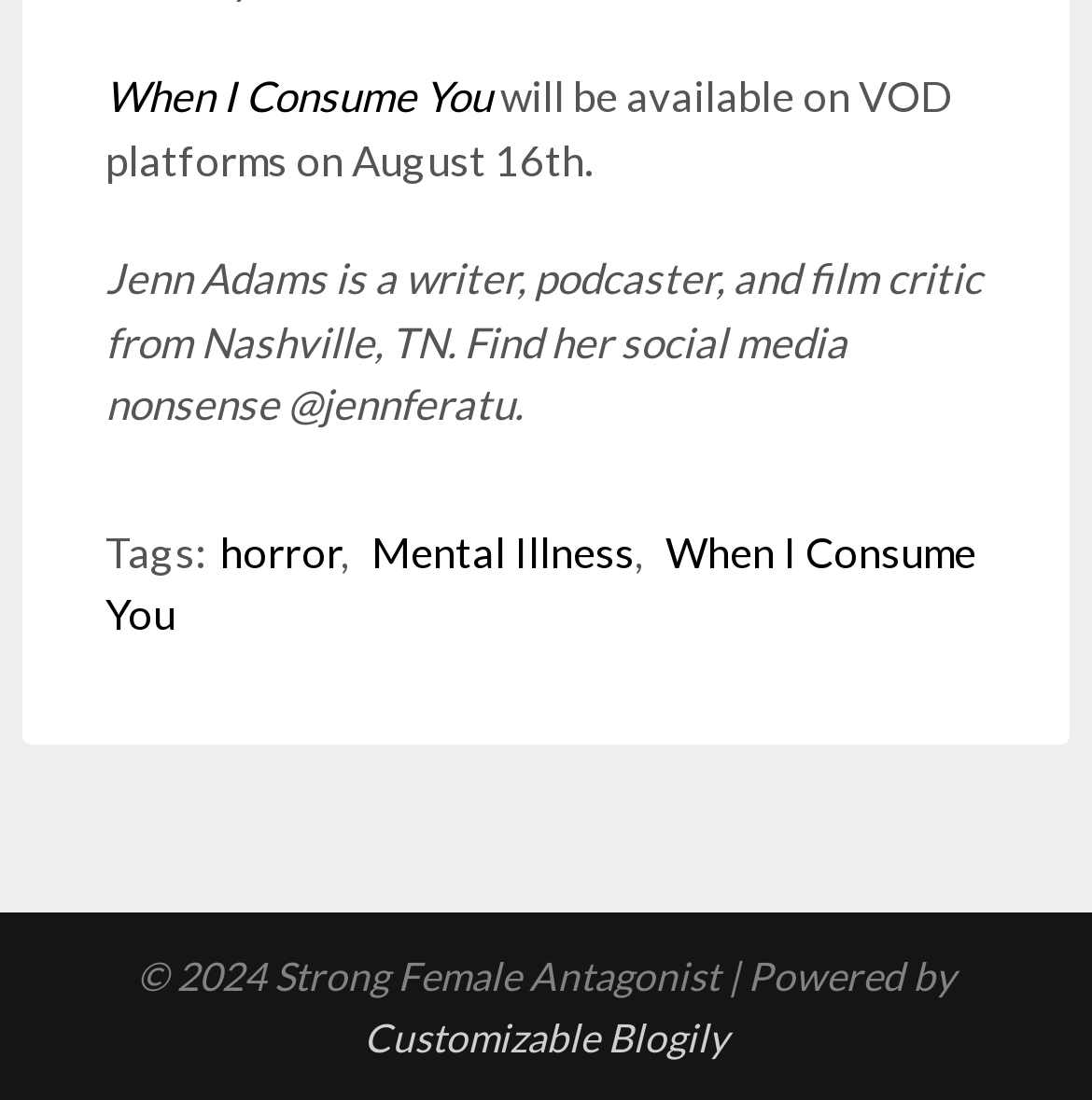Provide a thorough and detailed response to the question by examining the image: 
What is the release date of 'When I Consume You' on VOD platforms?

The release date can be found in the second StaticText element, which states 'will be available on VOD platforms on August 16th.'